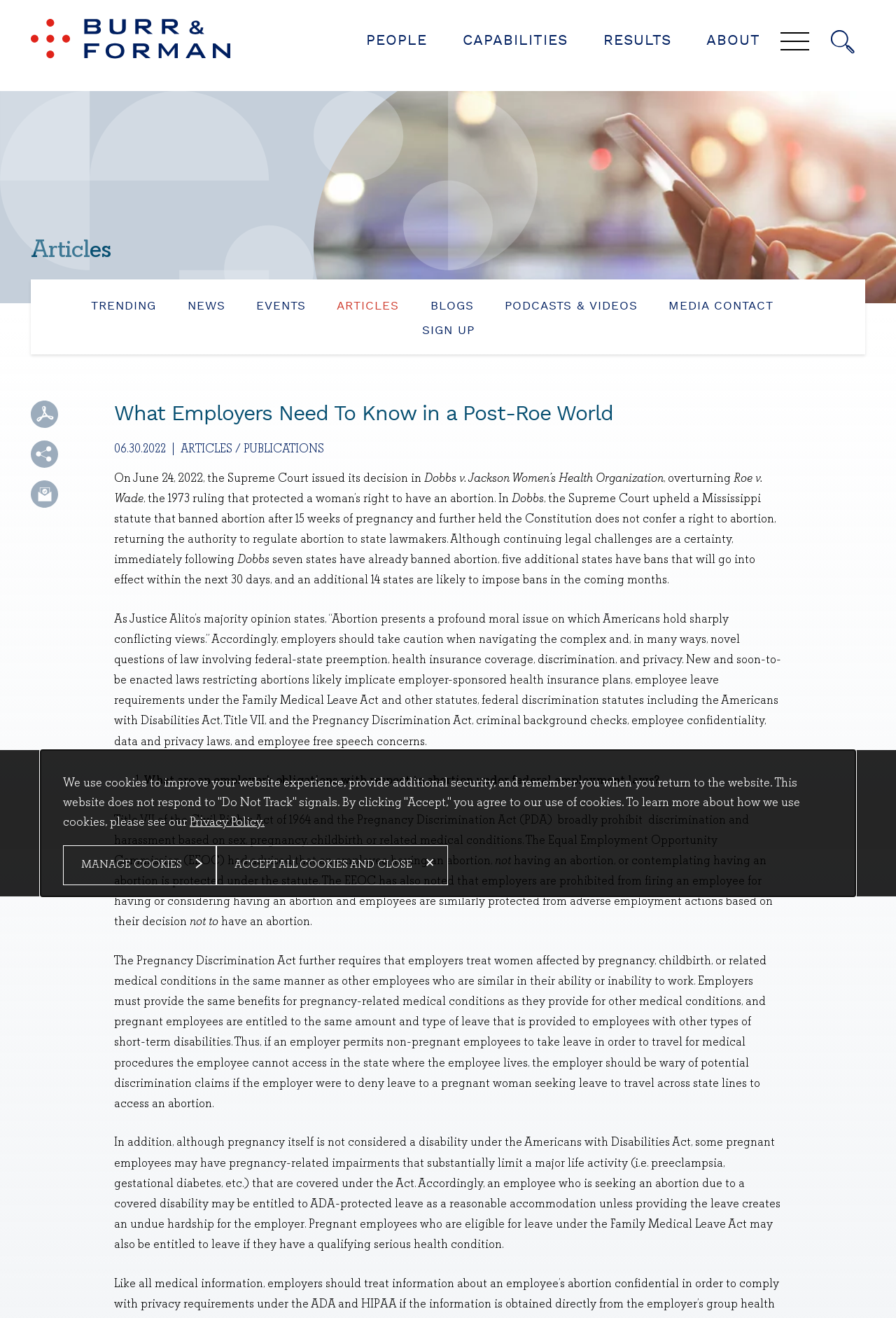Find the bounding box coordinates for the area that should be clicked to accomplish the instruction: "Click the 'Menu' button".

[0.868, 0.023, 0.906, 0.043]